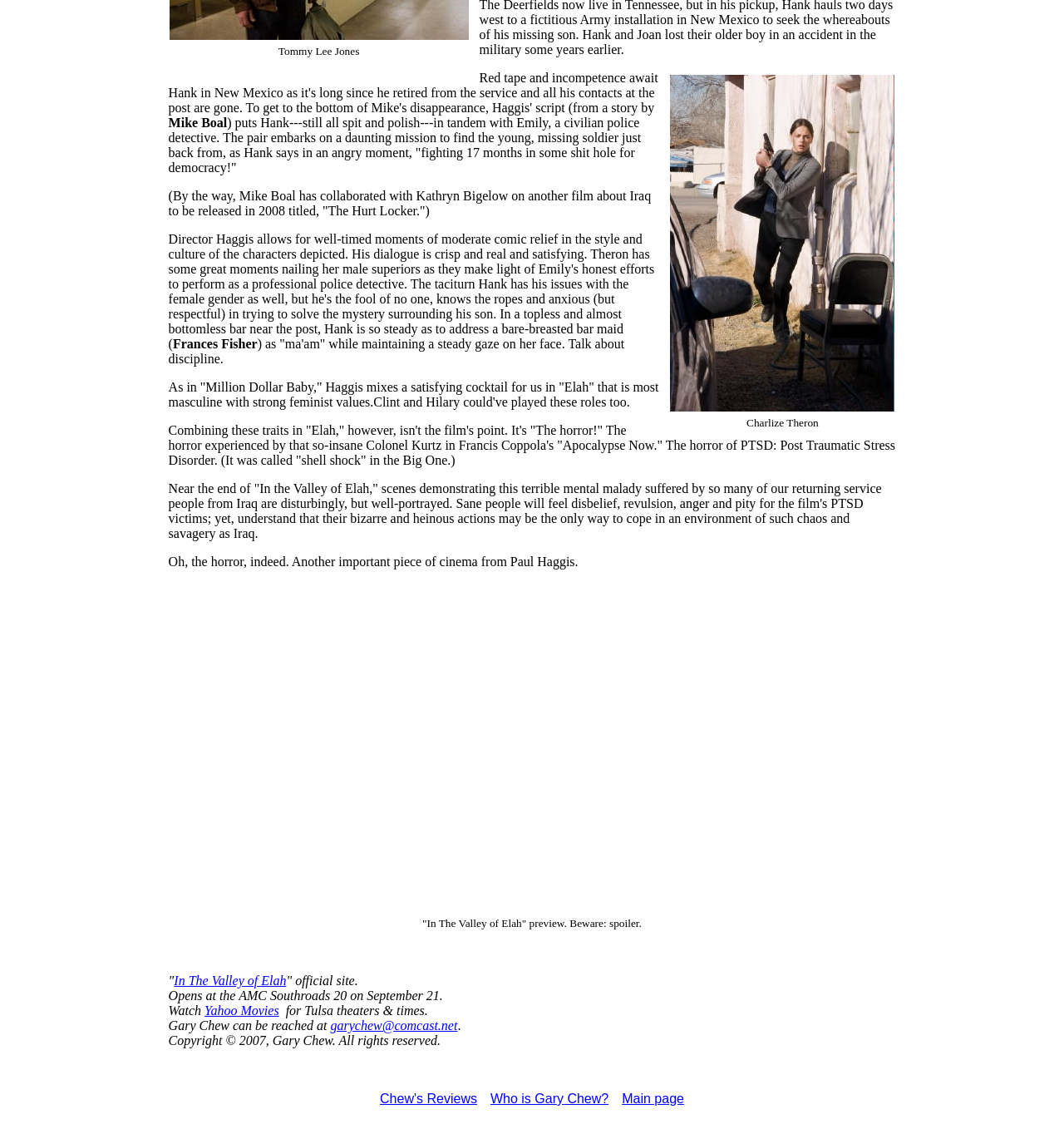Extract the bounding box coordinates of the UI element described: "Main page". Provide the coordinates in the format [left, top, right, bottom] with values ranging from 0 to 1.

[0.585, 0.971, 0.643, 0.984]